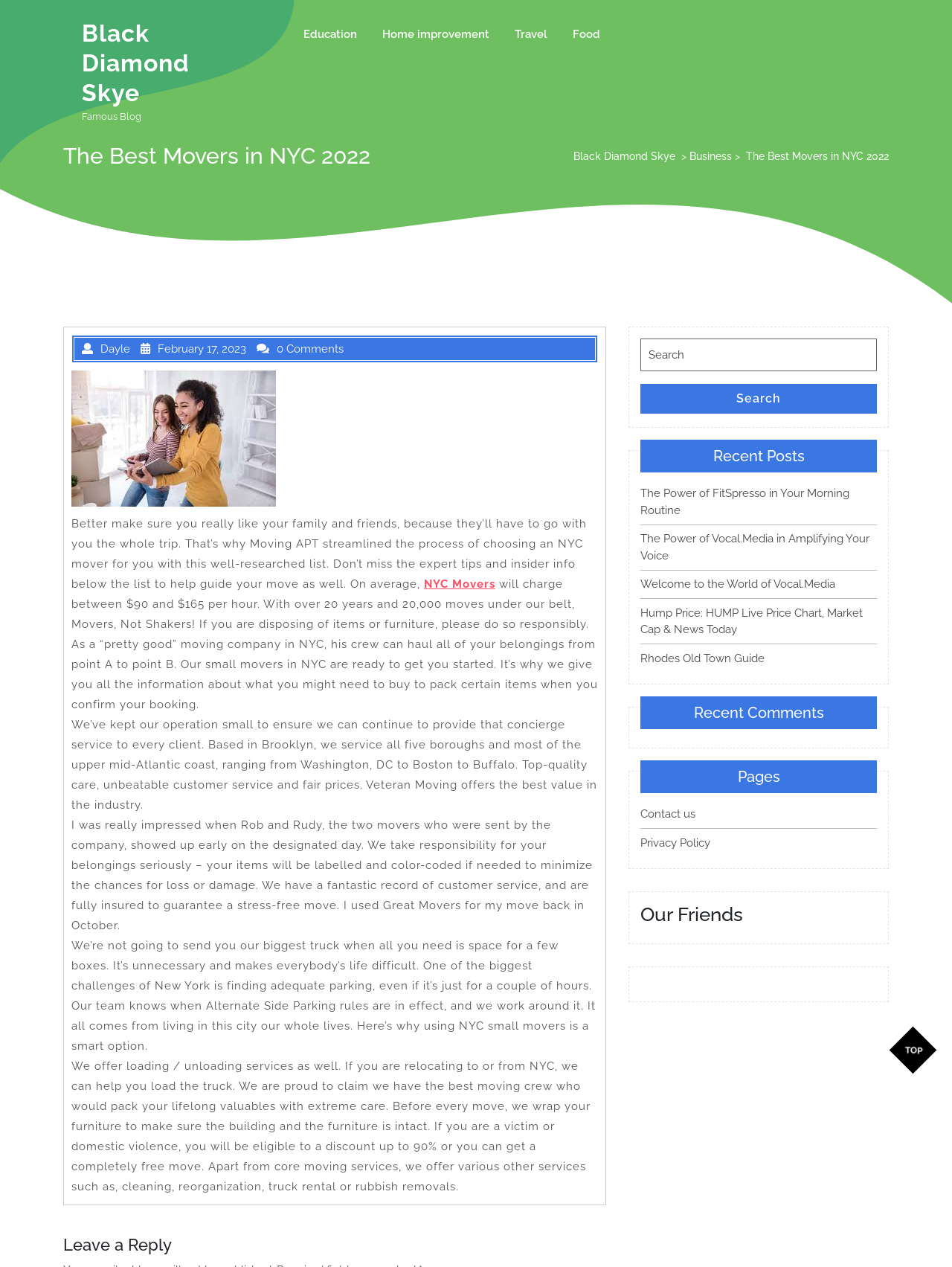Locate and provide the bounding box coordinates for the HTML element that matches this description: "Rhodes Old Town Guide".

[0.673, 0.514, 0.803, 0.525]